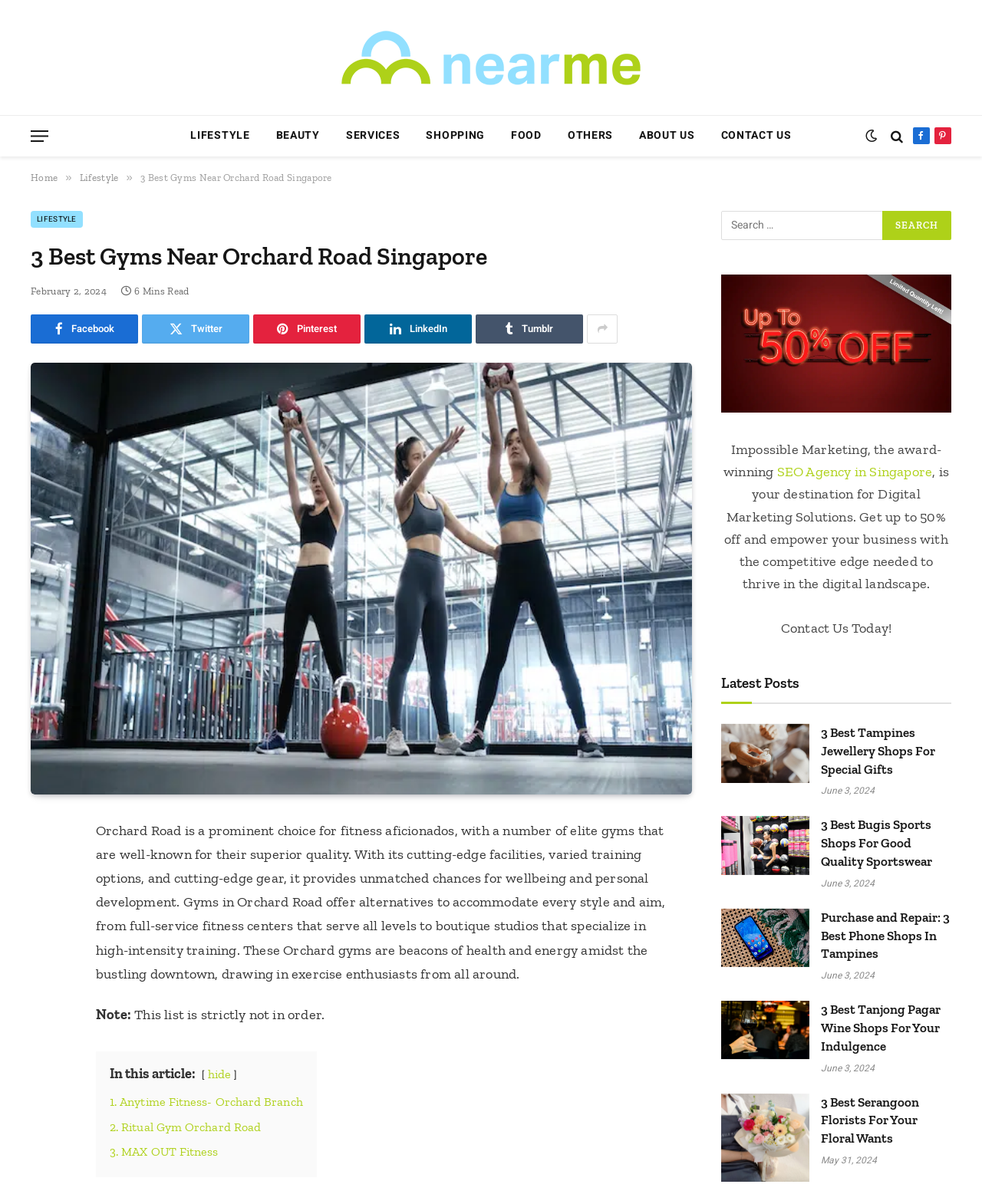Please identify the bounding box coordinates of the area I need to click to accomplish the following instruction: "Read the '3 Best Tampines Jewellery Shops For Special Gifts' article".

[0.836, 0.602, 0.952, 0.645]